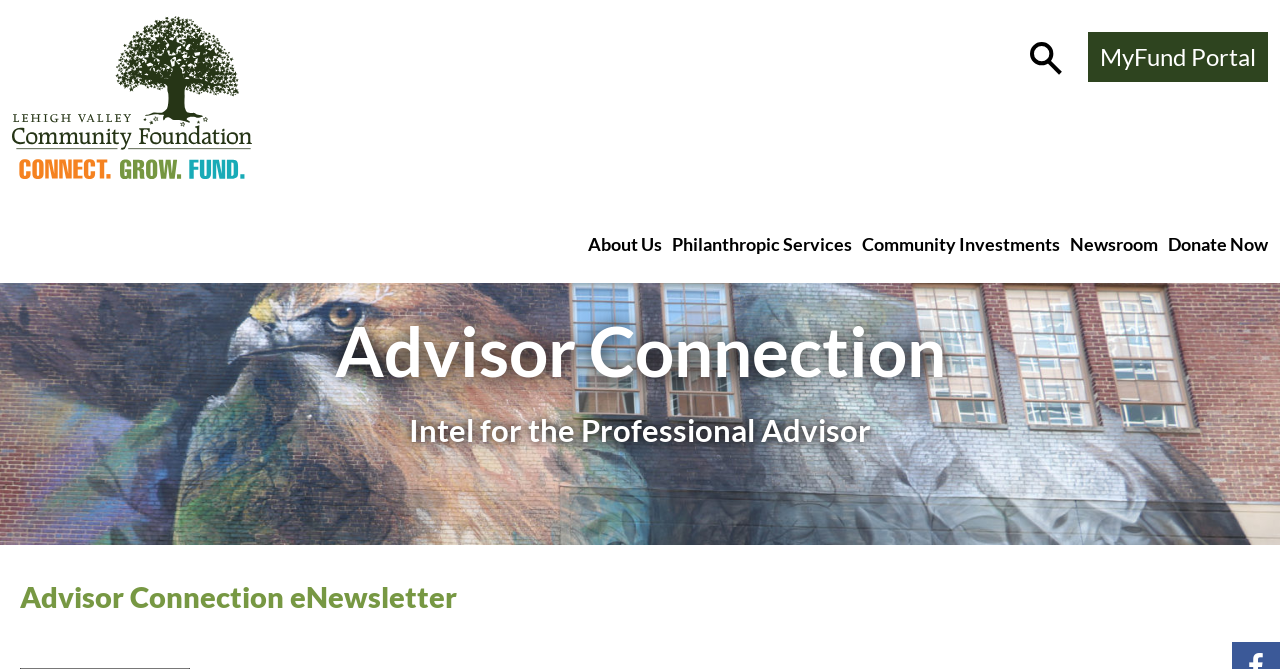Determine the bounding box of the UI element mentioned here: "© National Wind Watch, Inc.". The coordinates must be in the format [left, top, right, bottom] with values ranging from 0 to 1.

None